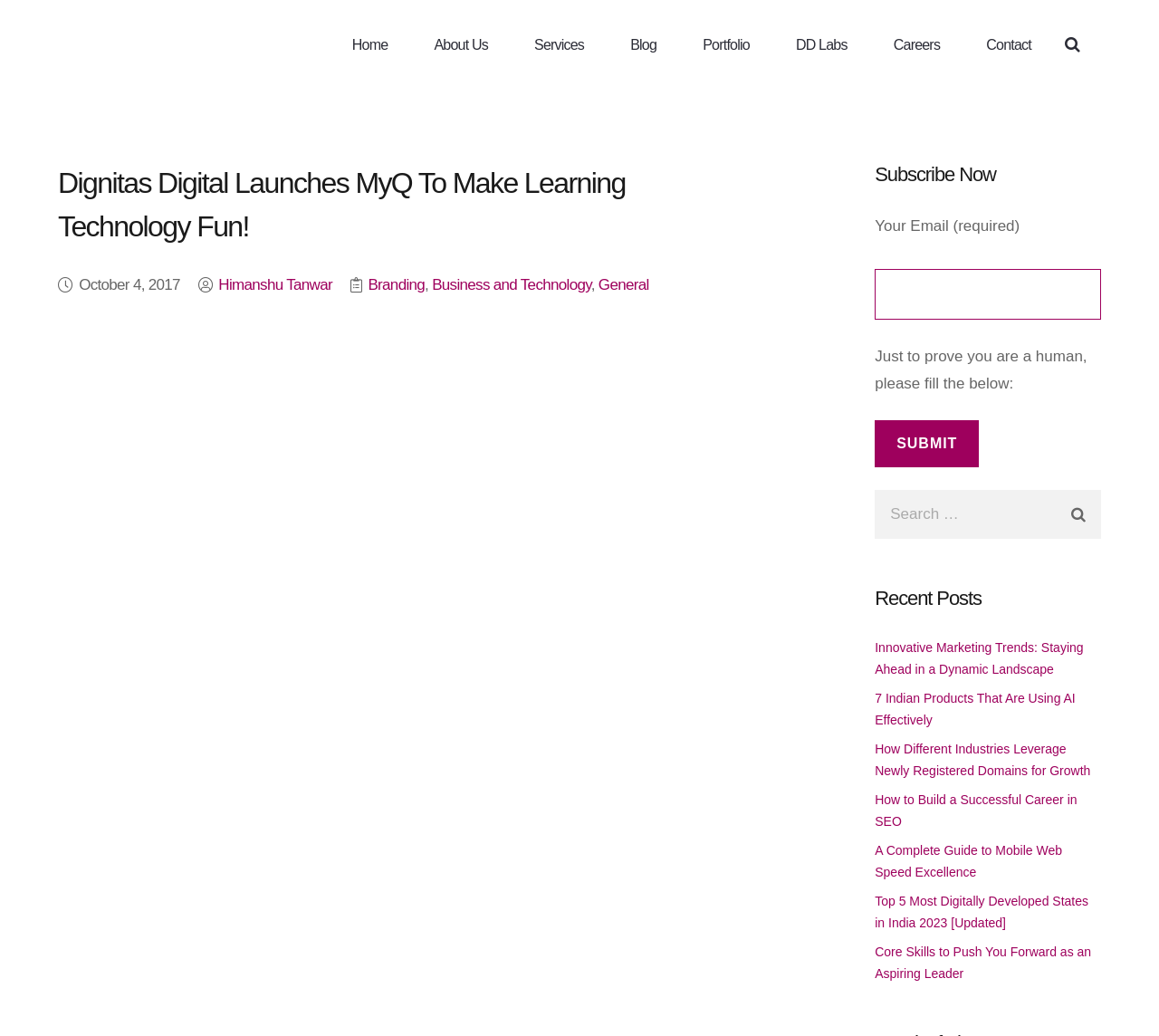Provide the bounding box coordinates for the area that should be clicked to complete the instruction: "Read the blog post about Innovative Marketing Trends".

[0.755, 0.618, 0.935, 0.653]